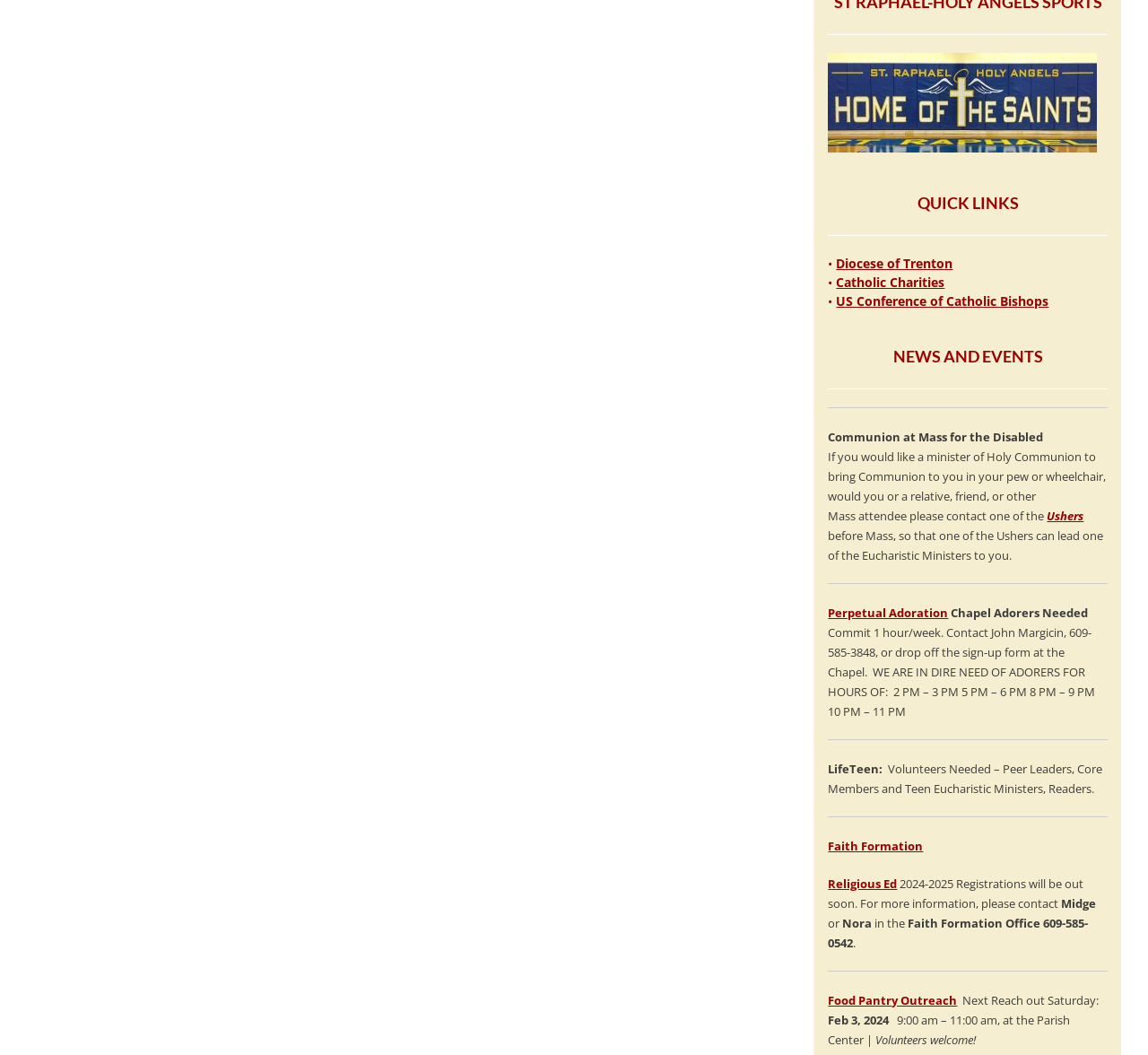What is the time for the Food Pantry Outreach event?
Based on the image, answer the question with a single word or brief phrase.

9:00 am – 11:00 am